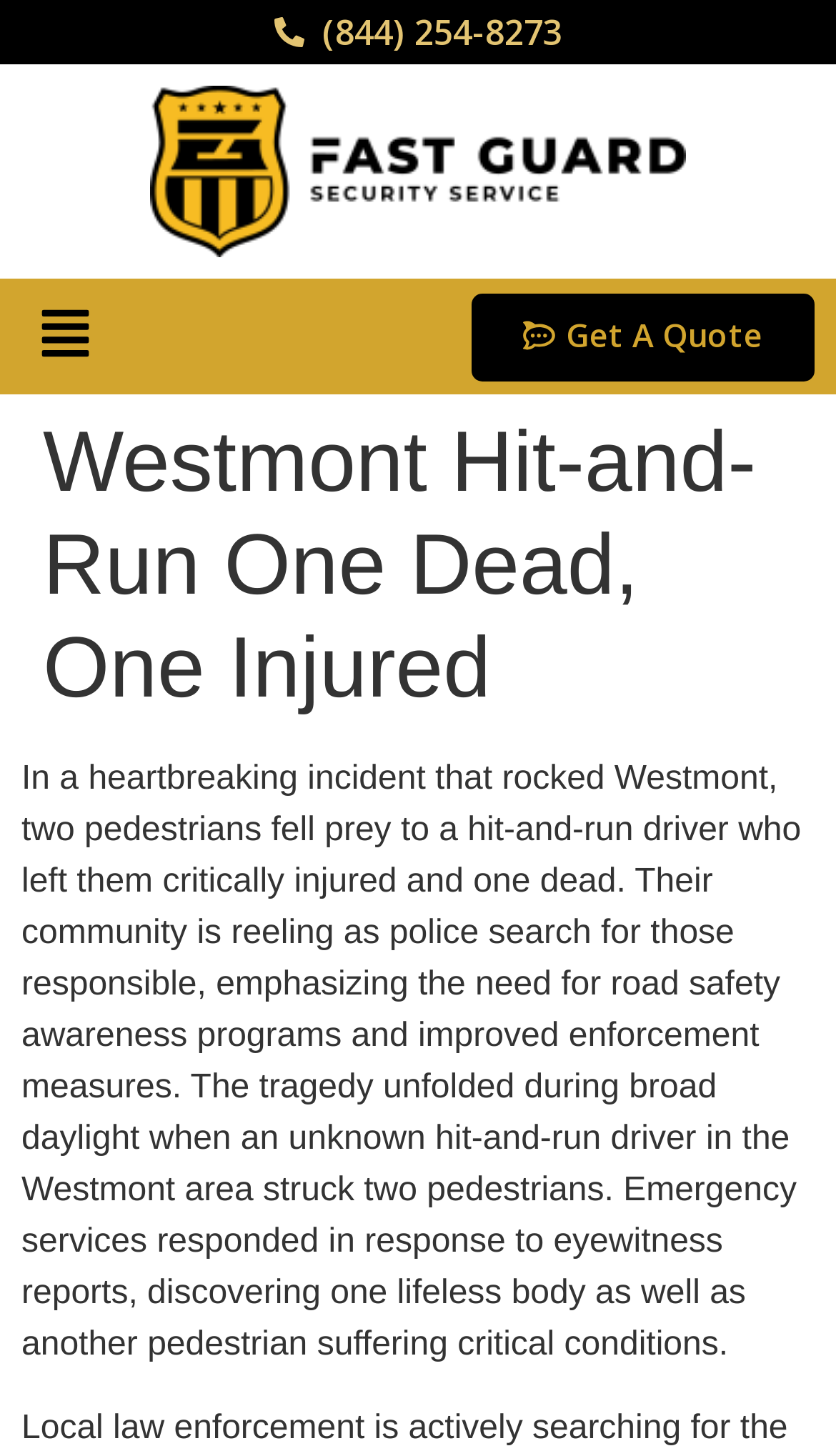What time of day did the incident occur?
Provide a concise answer using a single word or phrase based on the image.

Broad daylight